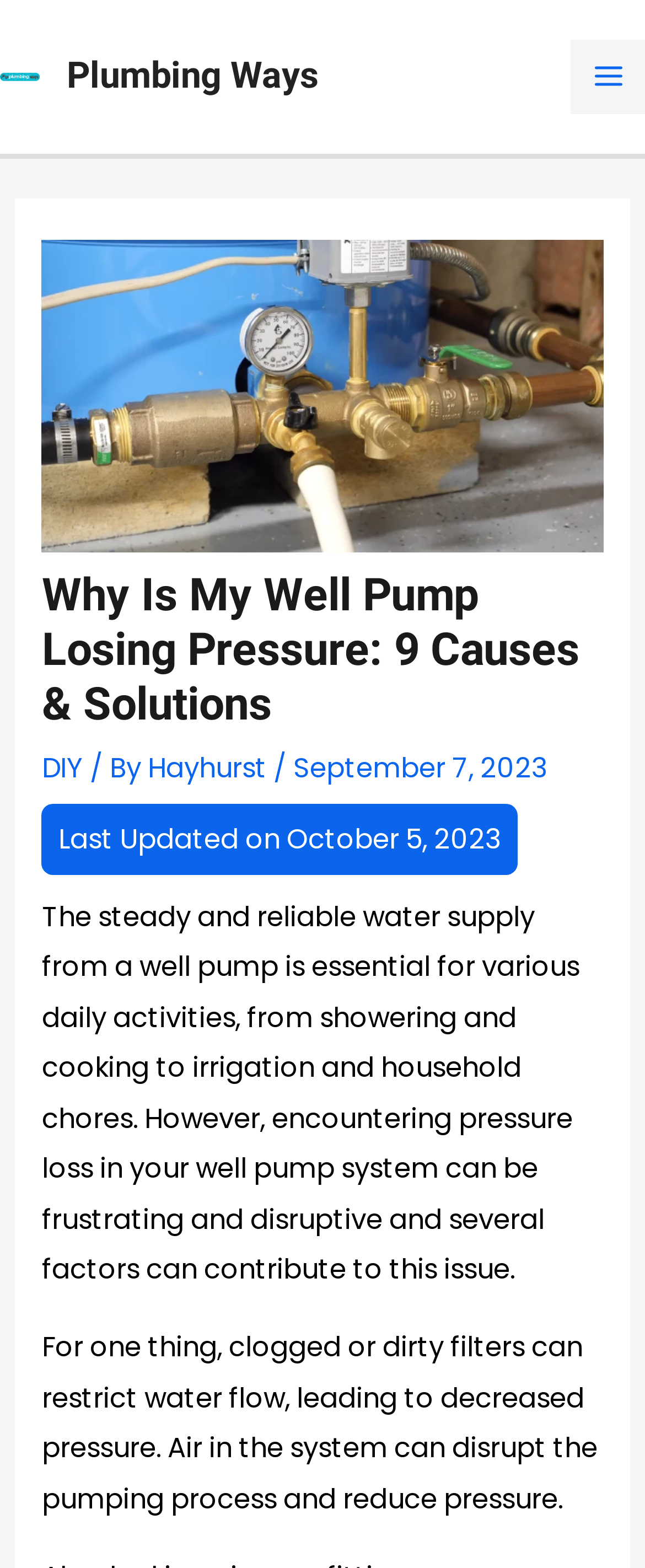What is the main topic of the article?
Based on the image, provide a one-word or brief-phrase response.

Well pump pressure loss